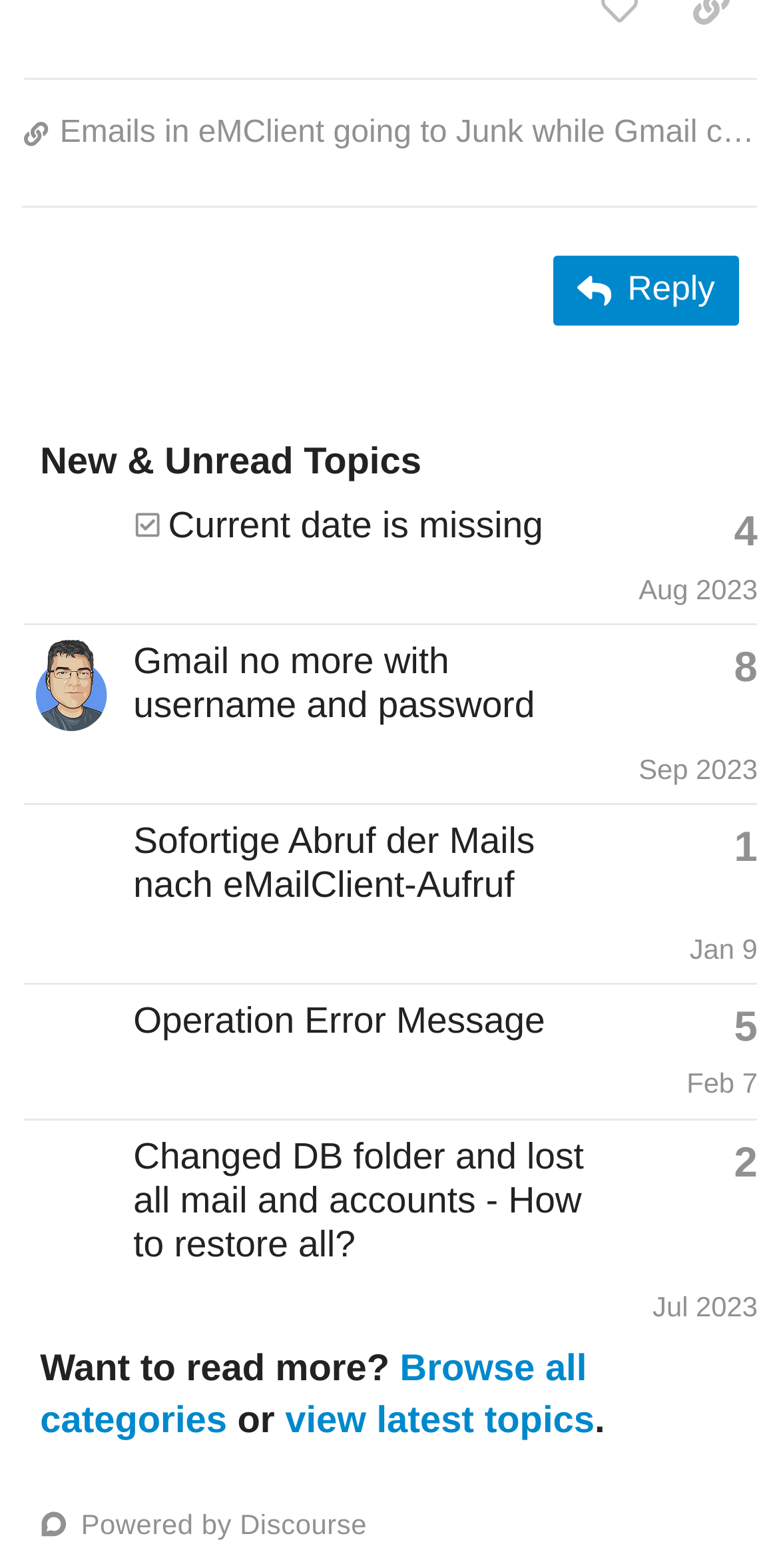Please identify the bounding box coordinates of the element I should click to complete this instruction: 'View the profile of cyberzork'. The coordinates should be given as four float numbers between 0 and 1, like this: [left, top, right, bottom].

[0.03, 0.341, 0.153, 0.363]